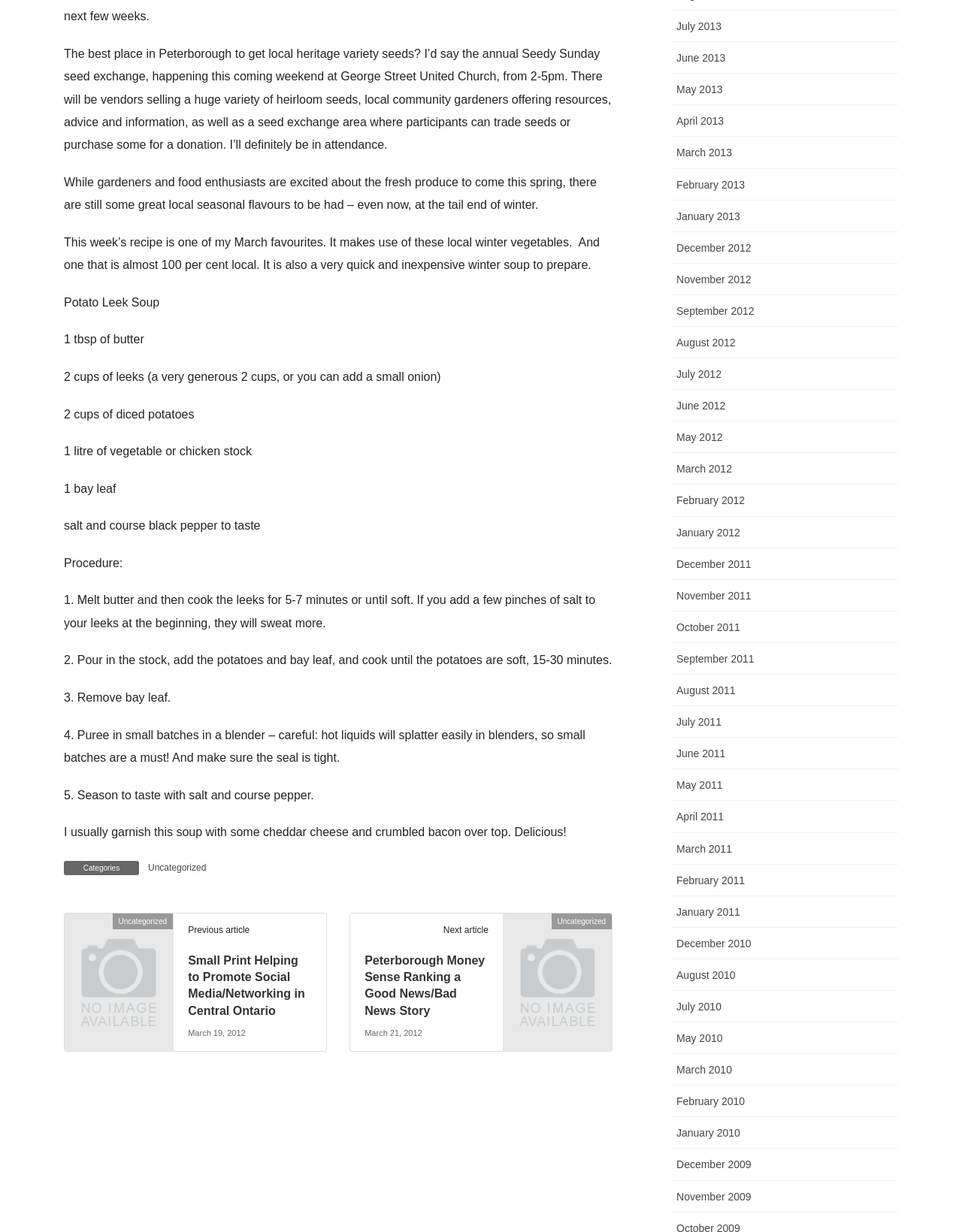What is the category of the article?
Using the image, provide a concise answer in one word or a short phrase.

Uncategorized